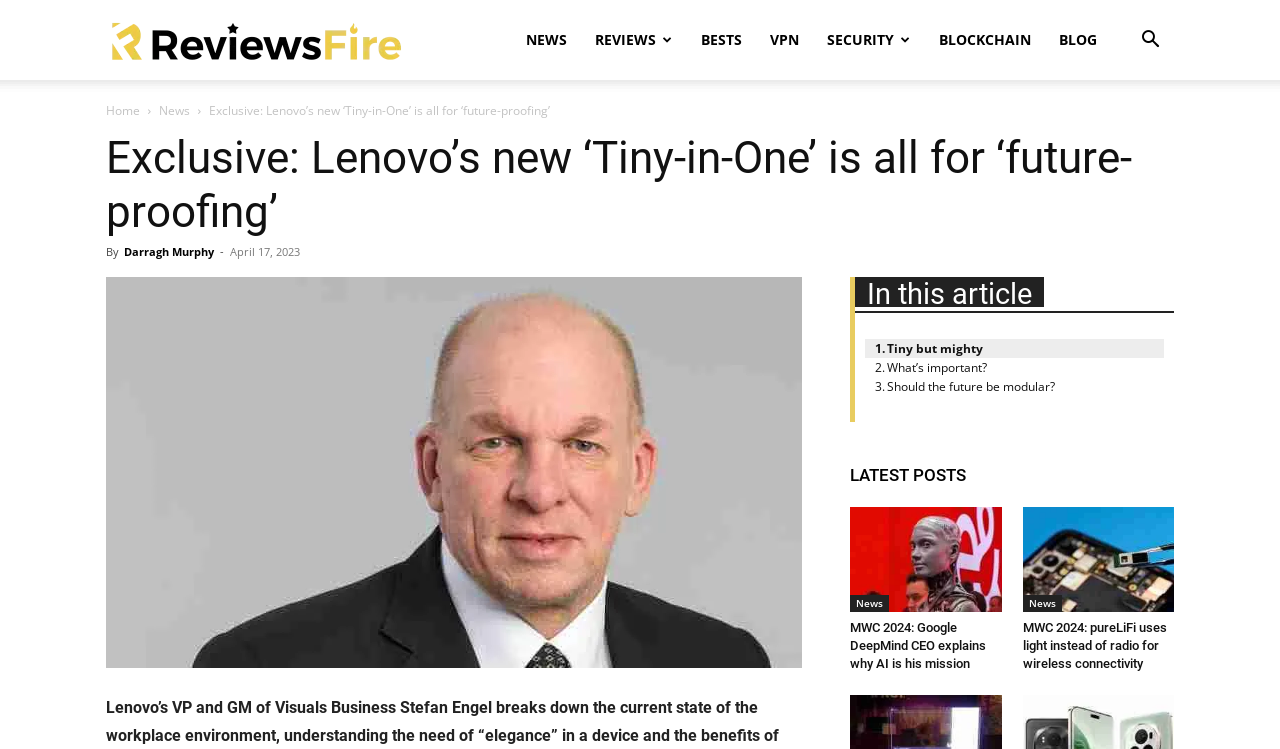What is the name of the author of the article?
With the help of the image, please provide a detailed response to the question.

I found the author's name by looking at the header section of the webpage, where it says 'By' followed by the link 'Darragh Murphy'.